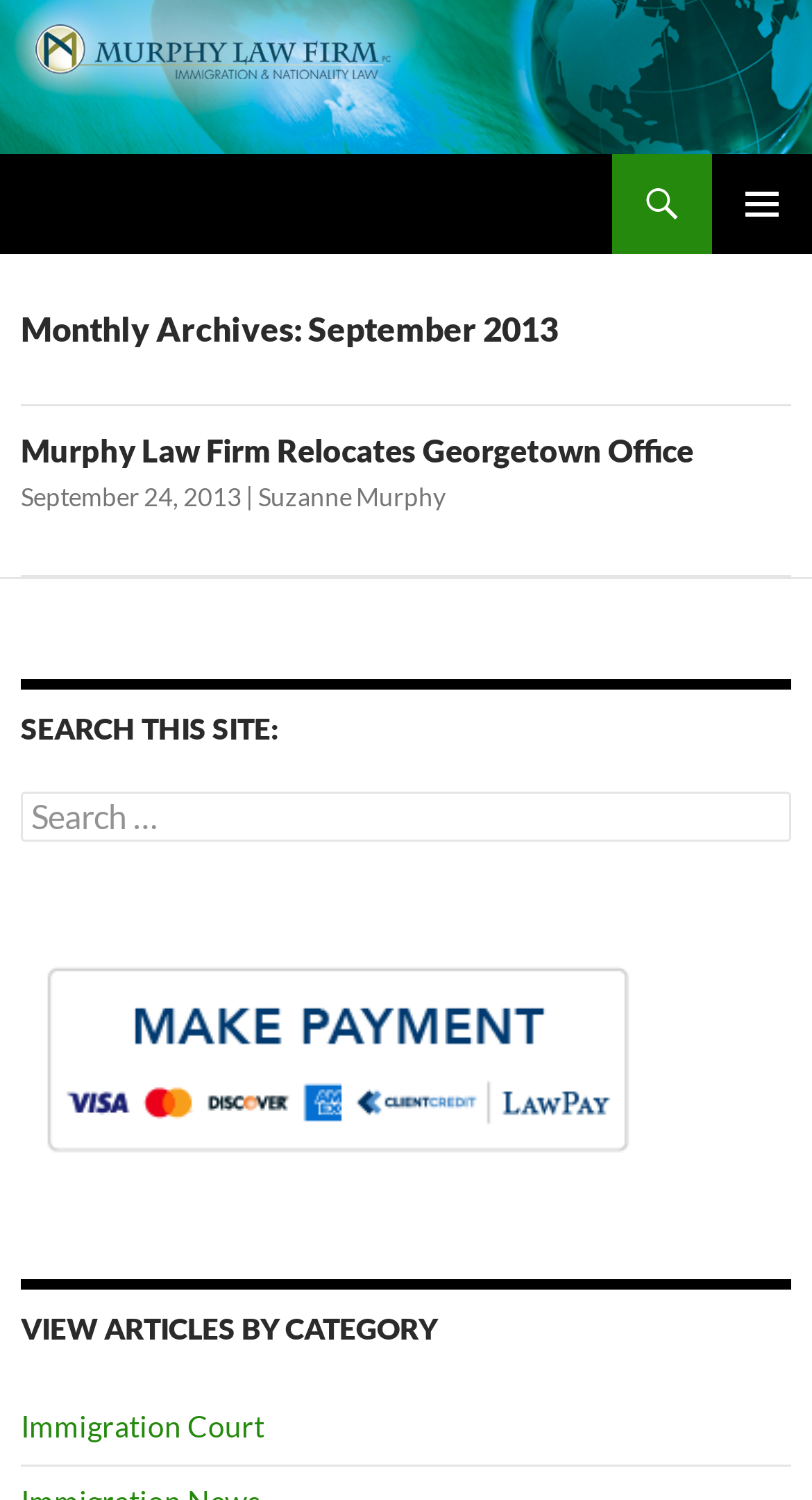Could you find the bounding box coordinates of the clickable area to complete this instruction: "Search this site"?

[0.026, 0.528, 0.974, 0.562]